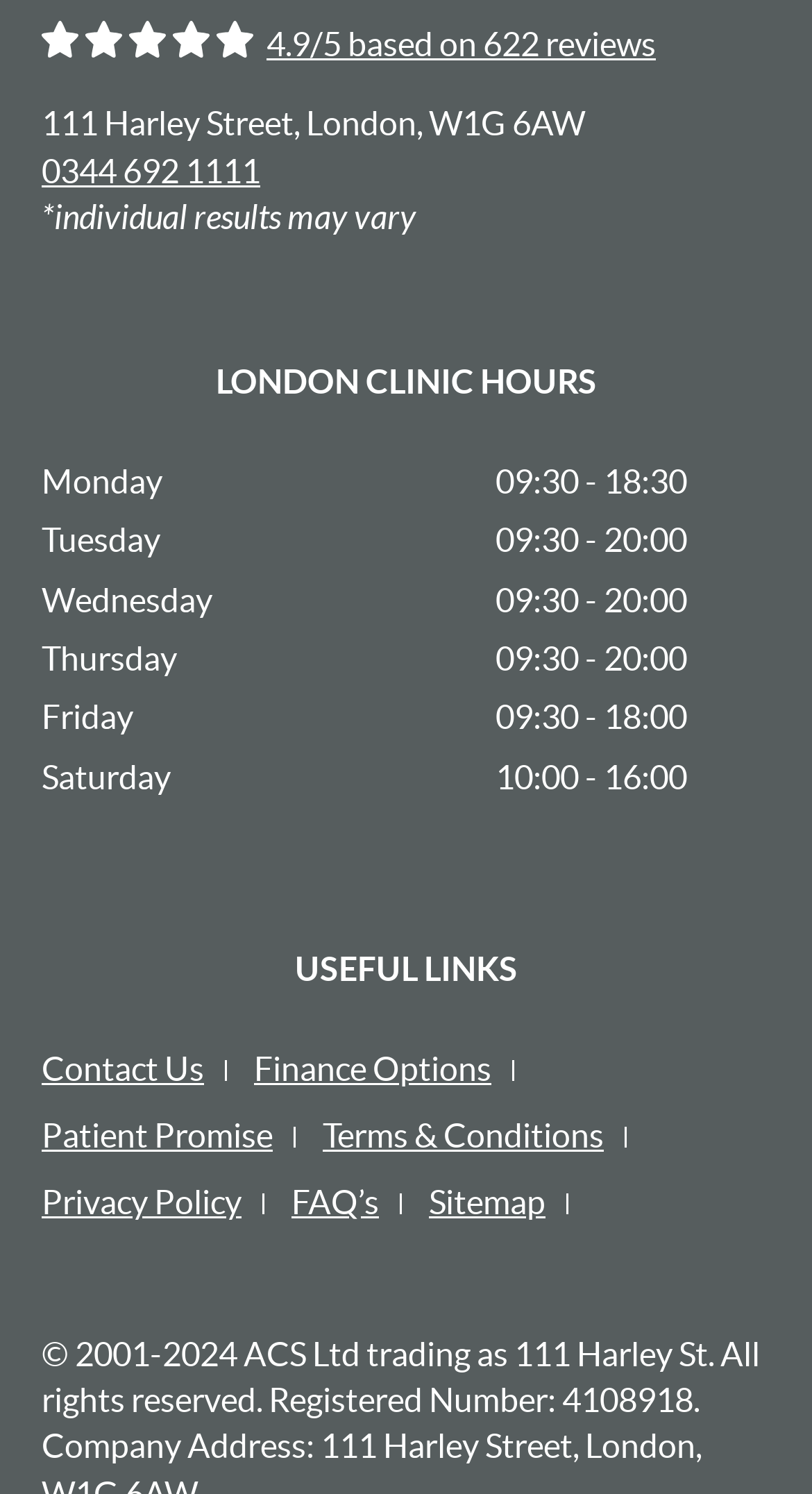Consider the image and give a detailed and elaborate answer to the question: 
What is the clinic's address?

The clinic's address is mentioned in the static text element with bounding box coordinates [0.051, 0.07, 0.721, 0.095]. It is located at 111 Harley Street, London, W1G 6AW.